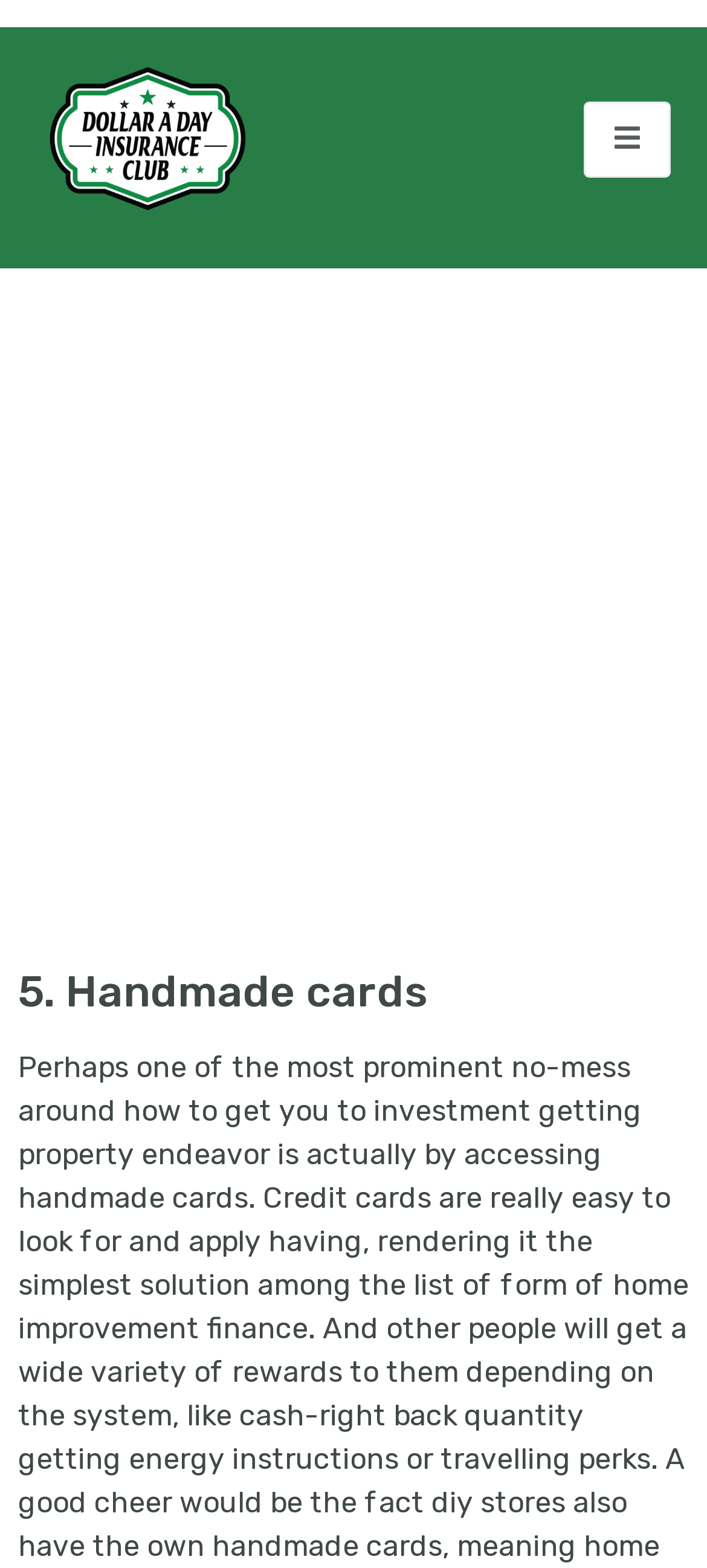Please find the bounding box for the following UI element description. Provide the coordinates in (top-left x, top-left y, bottom-right x, bottom-right y) format, with values between 0 and 1: replica orologi italia

[0.0, 0.058, 0.374, 0.08]